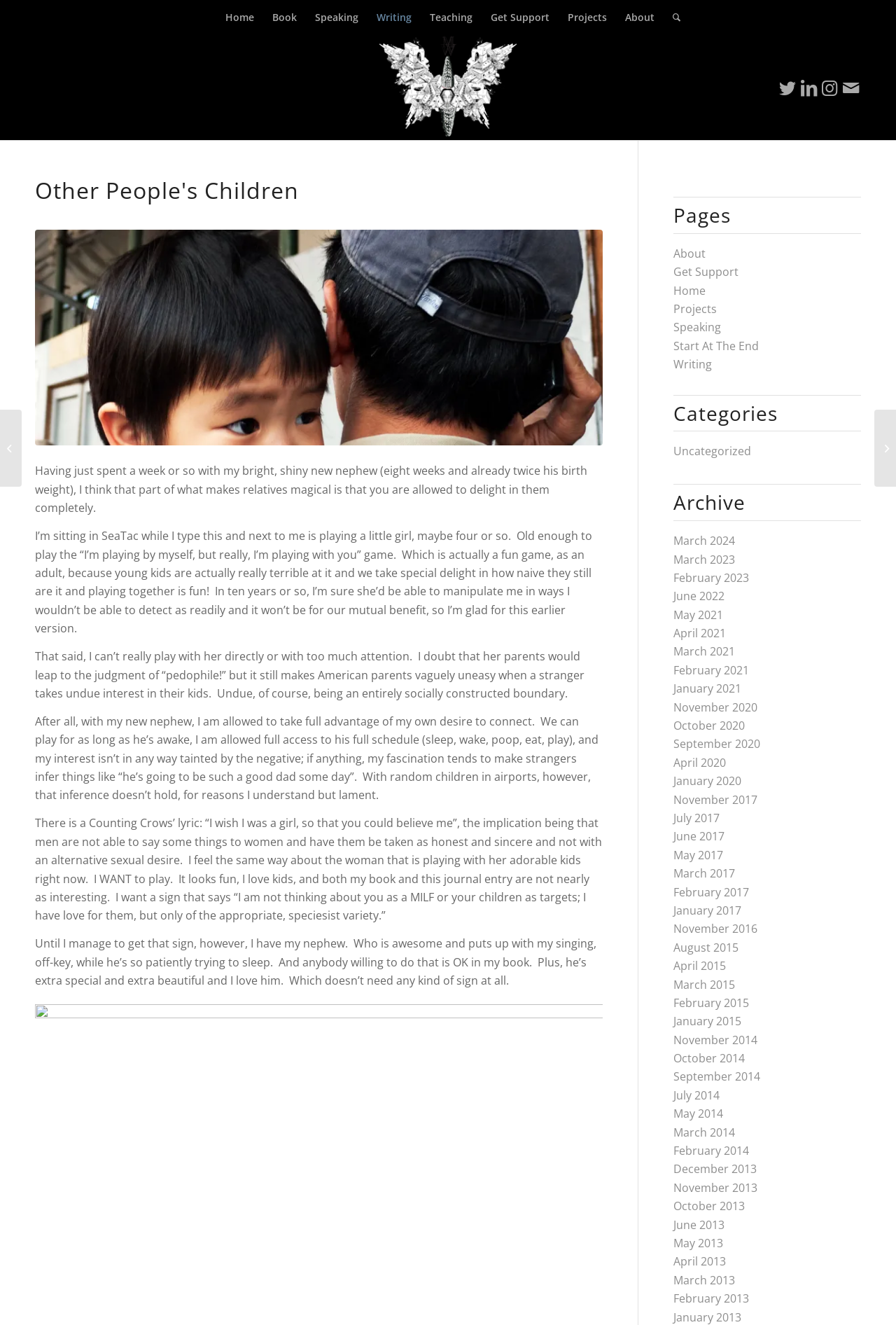Please specify the bounding box coordinates of the clickable region to carry out the following instruction: "Click on the 'Home' menu item". The coordinates should be four float numbers between 0 and 1, in the format [left, top, right, bottom].

[0.241, 0.0, 0.293, 0.026]